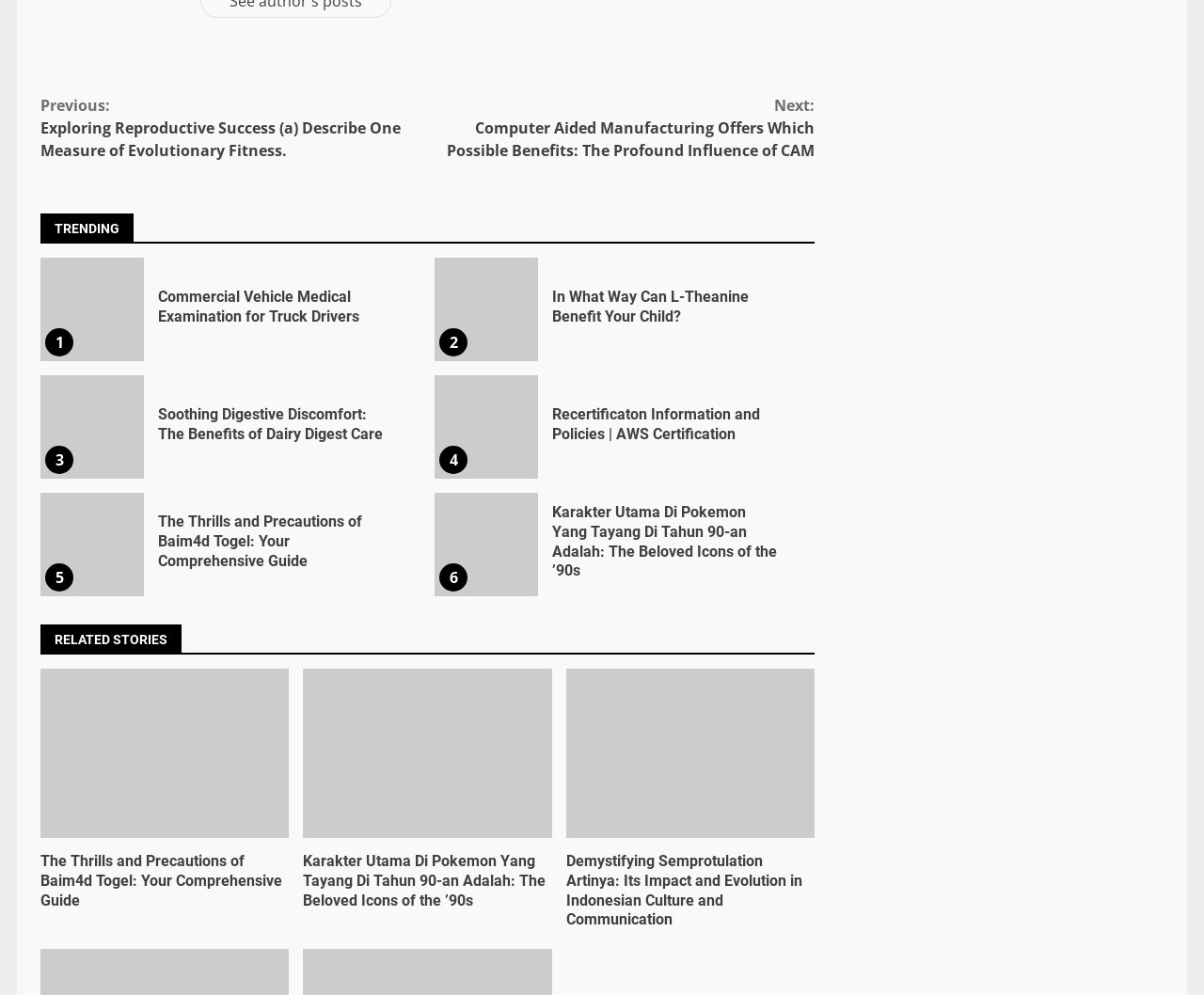Please mark the bounding box coordinates of the area that should be clicked to carry out the instruction: "View 'In What Way Can L-Theanine Benefit Your Child?'".

[0.459, 0.289, 0.646, 0.328]